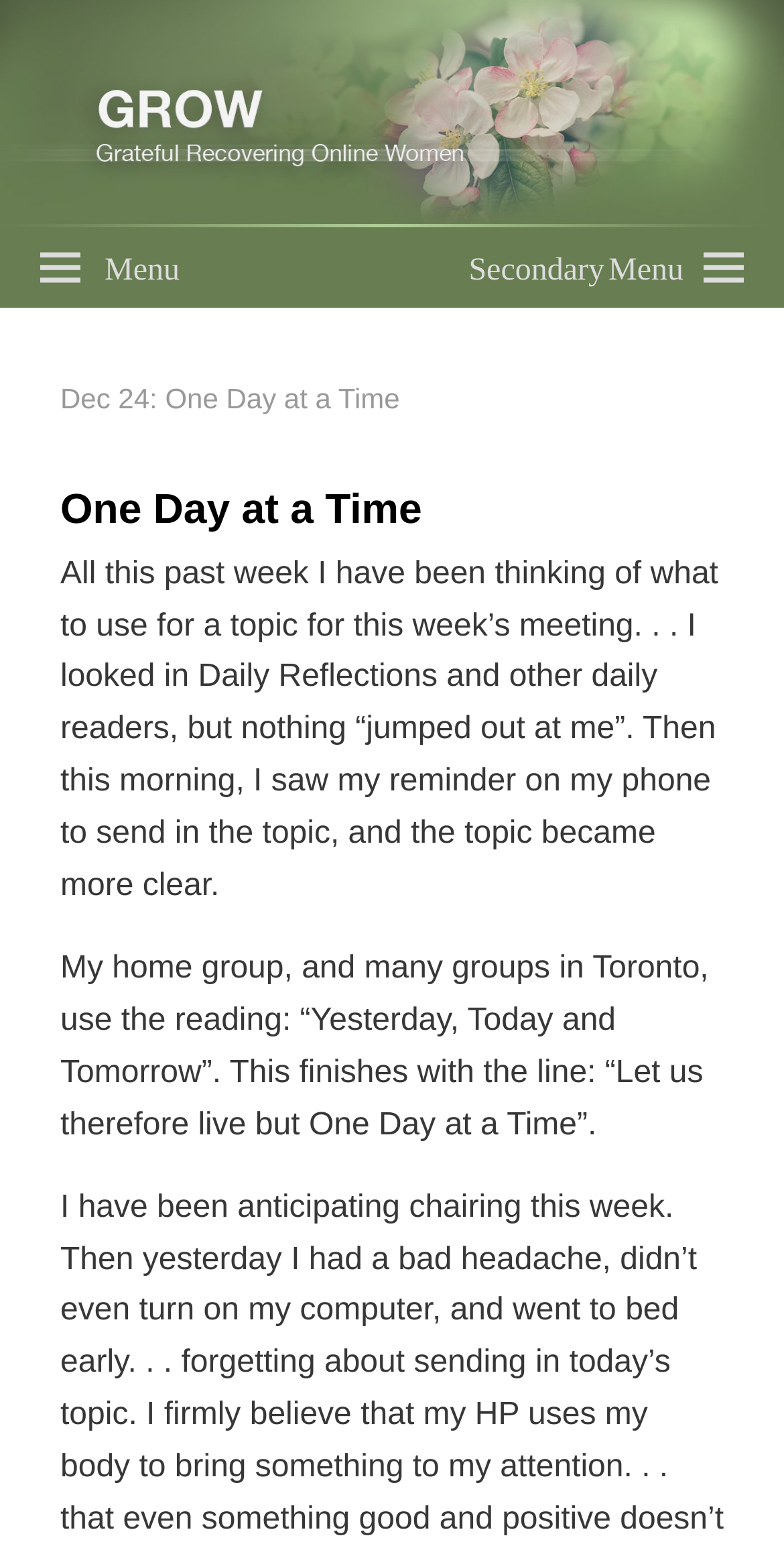What is the name of the daily reader mentioned?
Using the image, answer in one word or phrase.

Daily Reflections